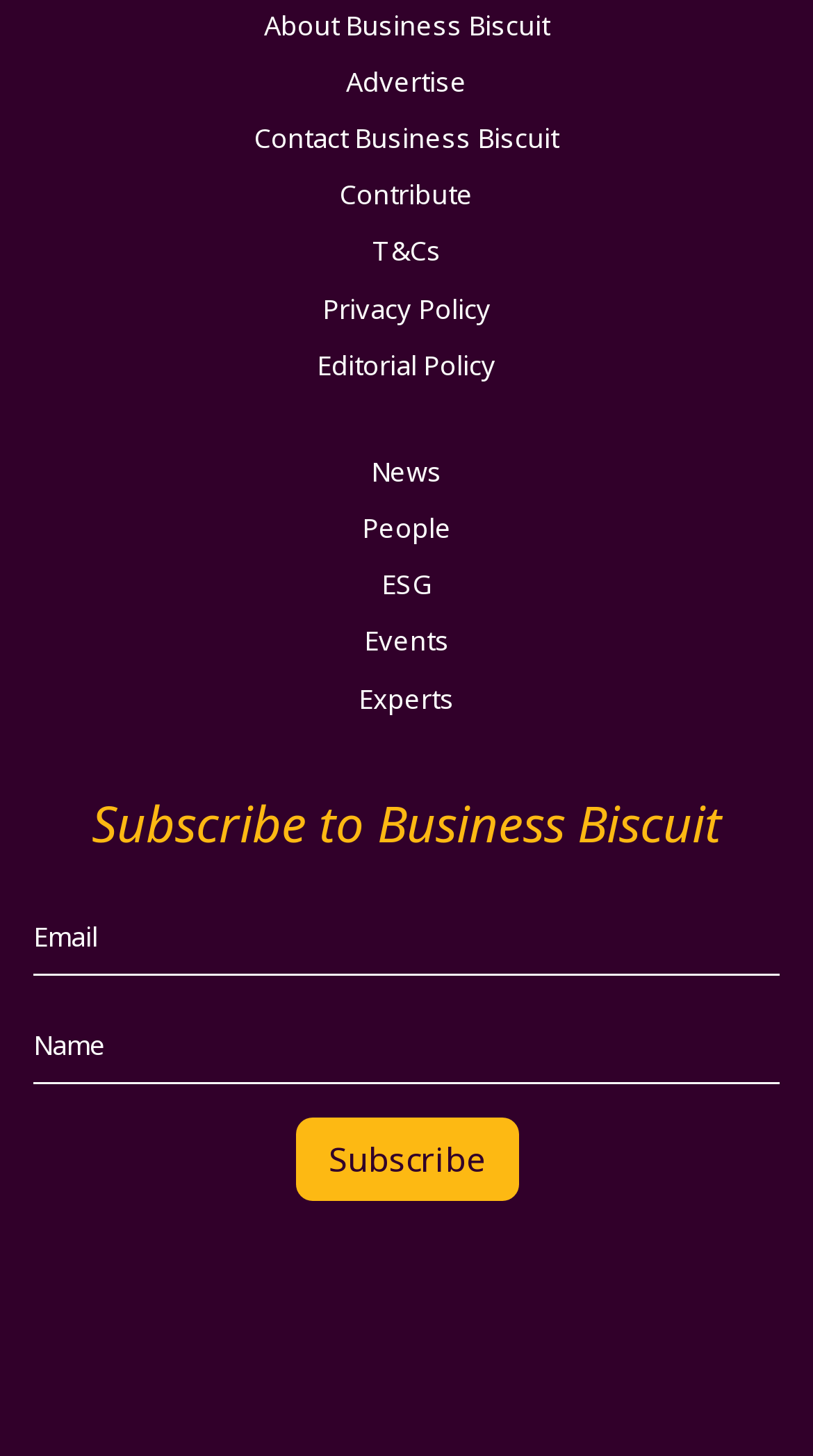Please identify the bounding box coordinates for the region that you need to click to follow this instruction: "View news articles".

[0.456, 0.311, 0.544, 0.336]